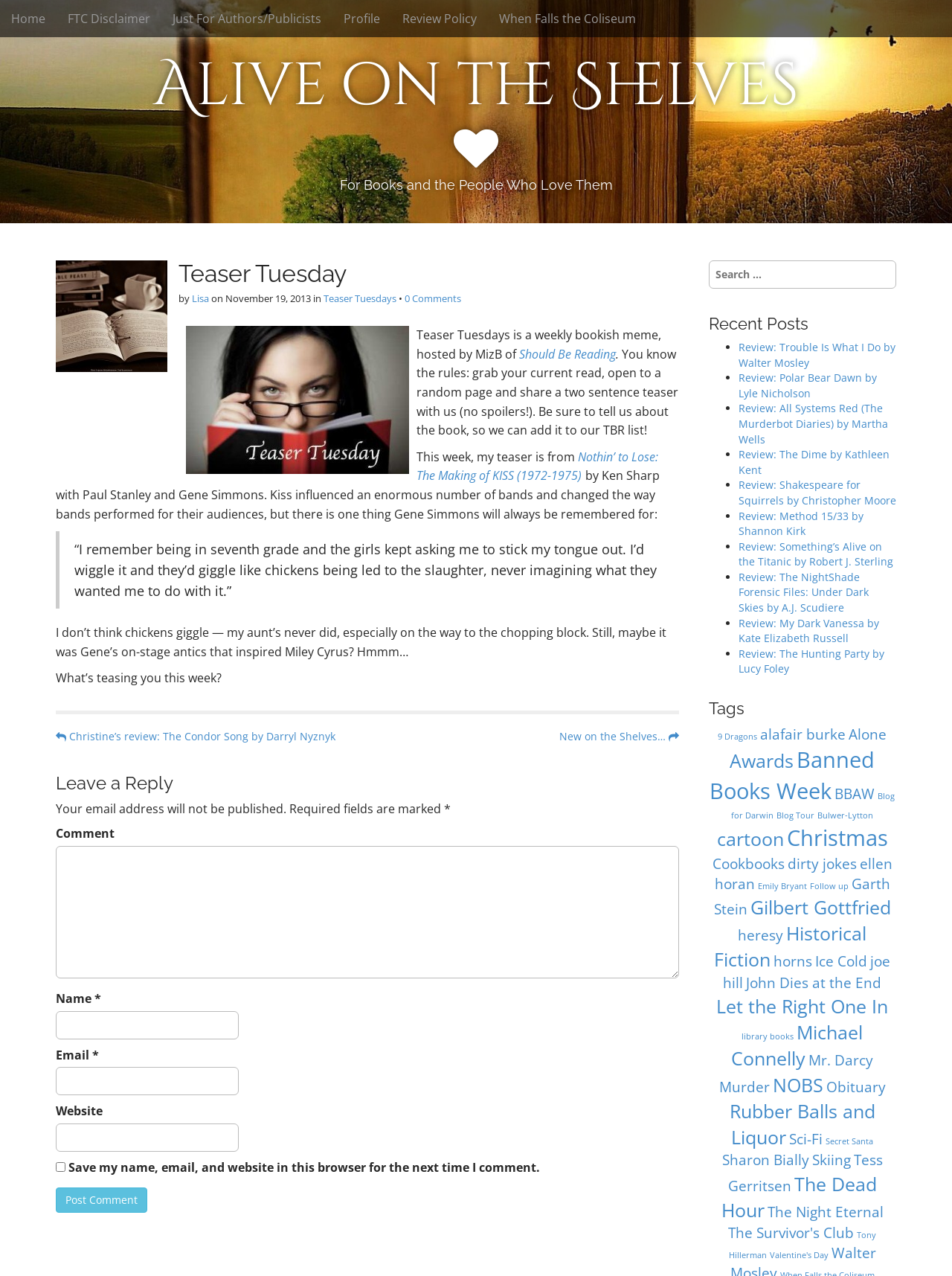Provide your answer in a single word or phrase: 
What is the name of the book being teased?

Nothin’ to Lose